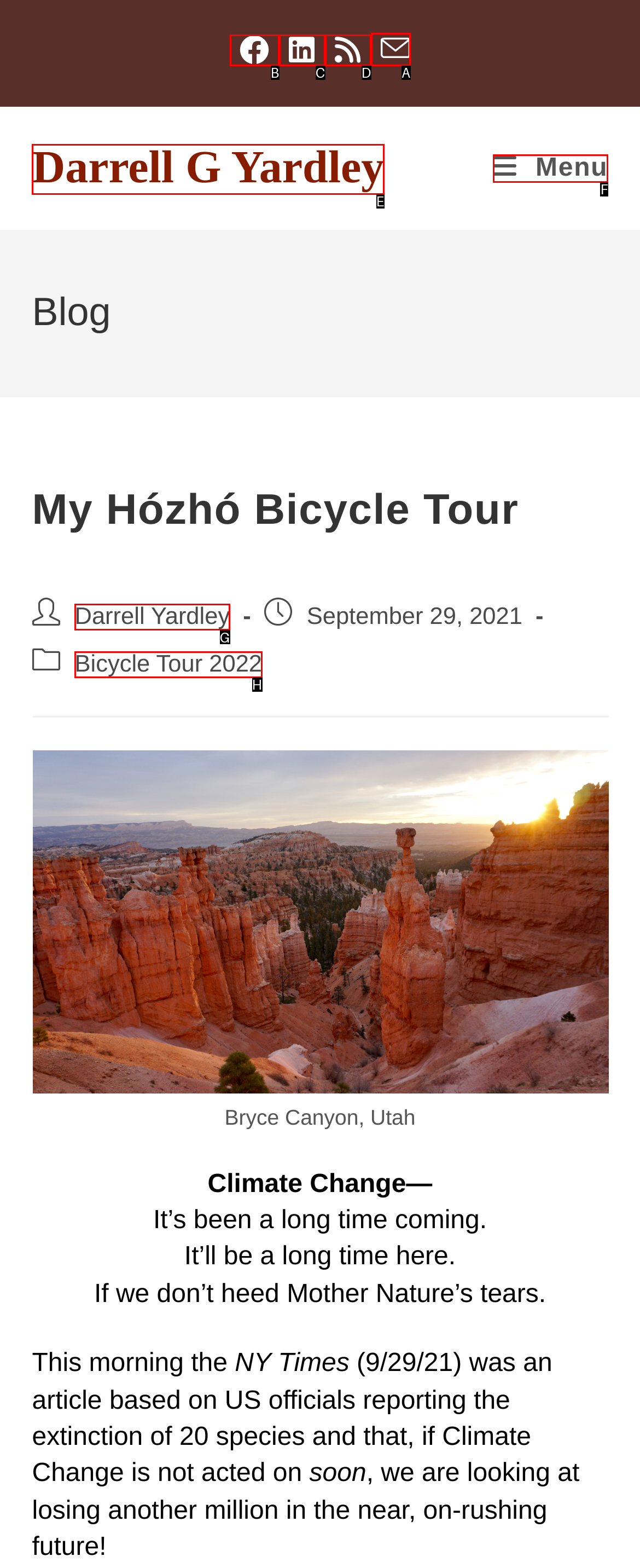Pick the right letter to click to achieve the task: View Darrell G Yardley's profile
Answer with the letter of the correct option directly.

E